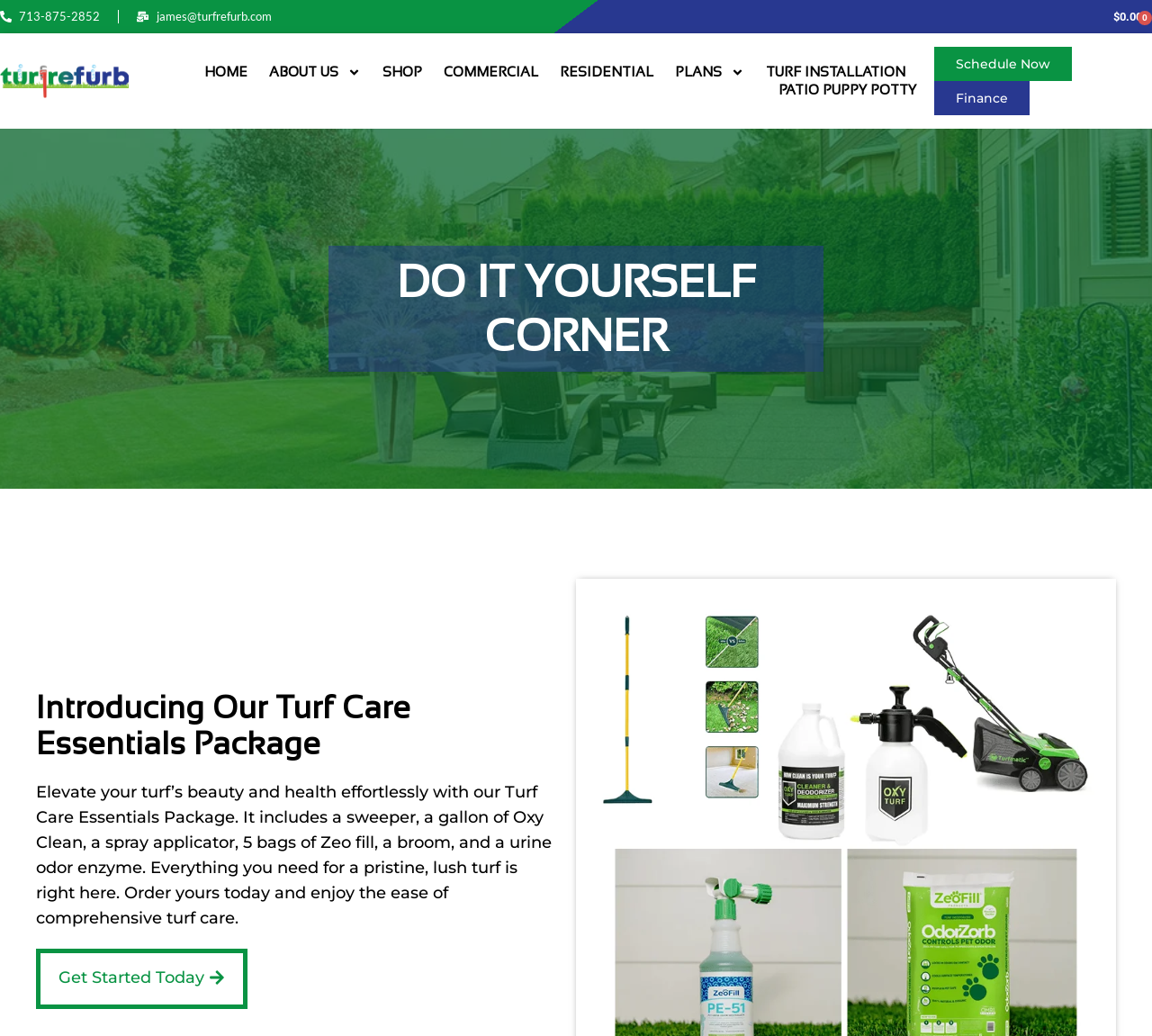What is the main topic of the section below the menu?
Using the image as a reference, answer the question in detail.

I looked at the section below the menu and saw a heading that says 'Introducing Our Turf Care Essentials Package', which suggests that the main topic of this section is the Turf Care Essentials Package.